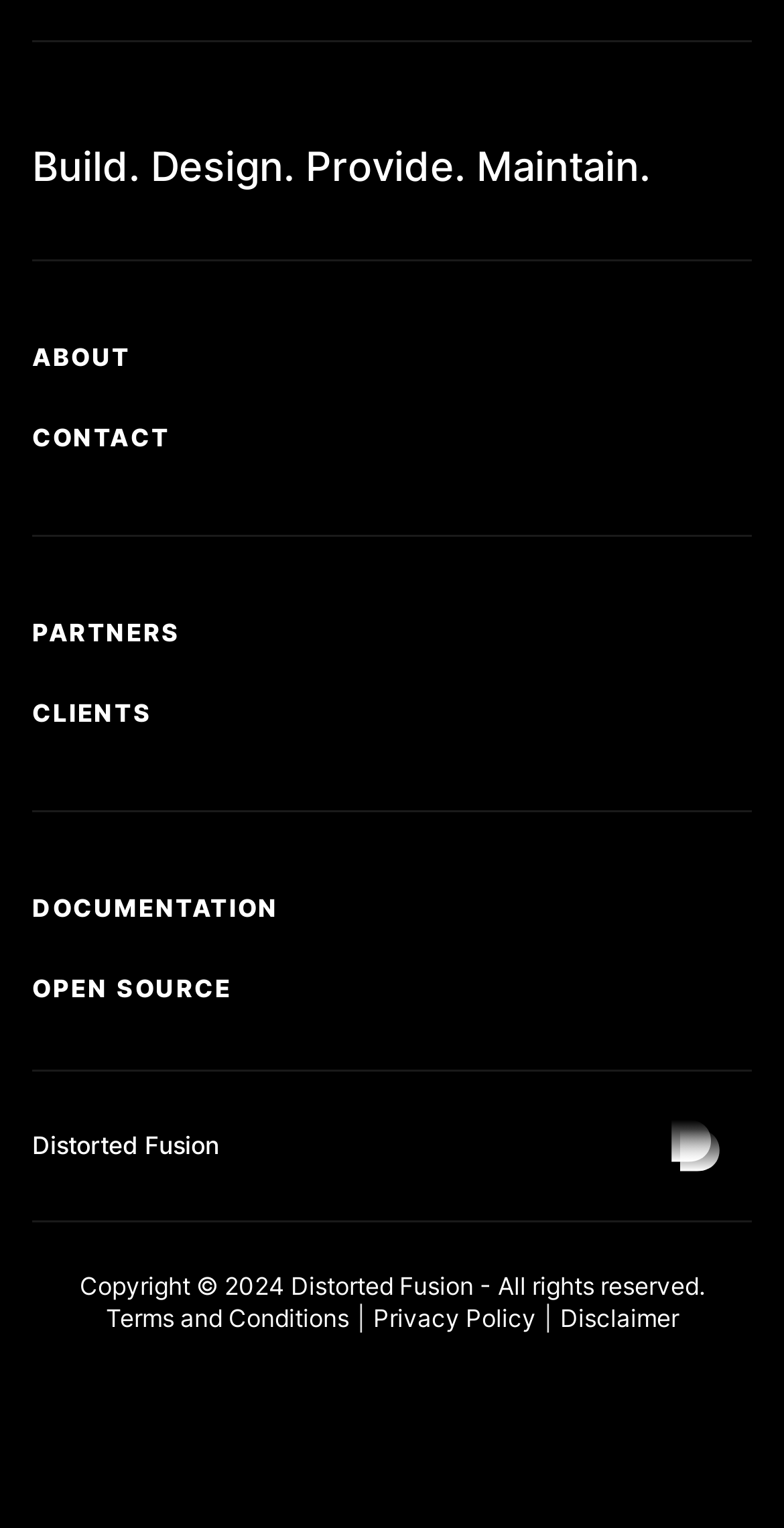What is the company name?
Refer to the image and provide a one-word or short phrase answer.

Distorted Fusion